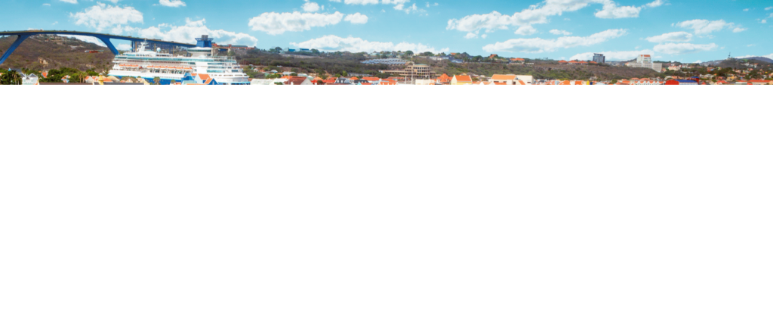Describe every significant element in the image thoroughly.

The image captures a stunning panoramic view of Curaçao, showcasing the vibrant coastal town beneath a bright, sunny sky filled with fluffy clouds. Prominently featured in the foreground are colorful rooftops that reflect the island's lively atmosphere. A cruise ship gently floats in the harbor, emphasizing Curaçao's status as a popular destination for travelers seeking warm weather and beautiful landscapes. In the background, the iconic Queen Emma Bridge arches gracefully over the water, connecting different parts of Willemstad, the capital city renowned for its unique architecture. This picturesque scene perfectly embodies the allure of Curaçao as an ideal sun vacation spot, particularly in January, when visitors can immerse themselves in the island's rich culture and tropical charm.